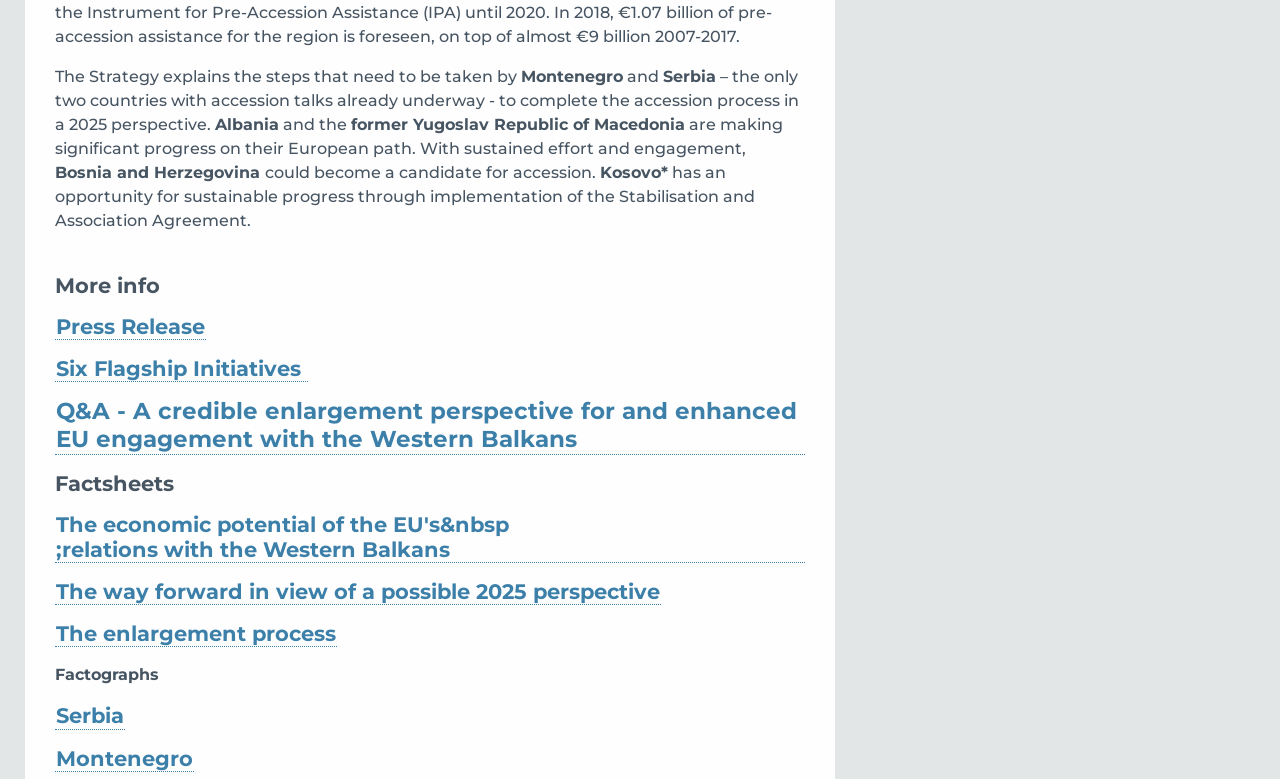Carefully examine the image and provide an in-depth answer to the question: What countries are mentioned in the first sentence?

The first sentence mentions 'Montenegro' and 'Serbia' as the only two countries with accession talks already underway.